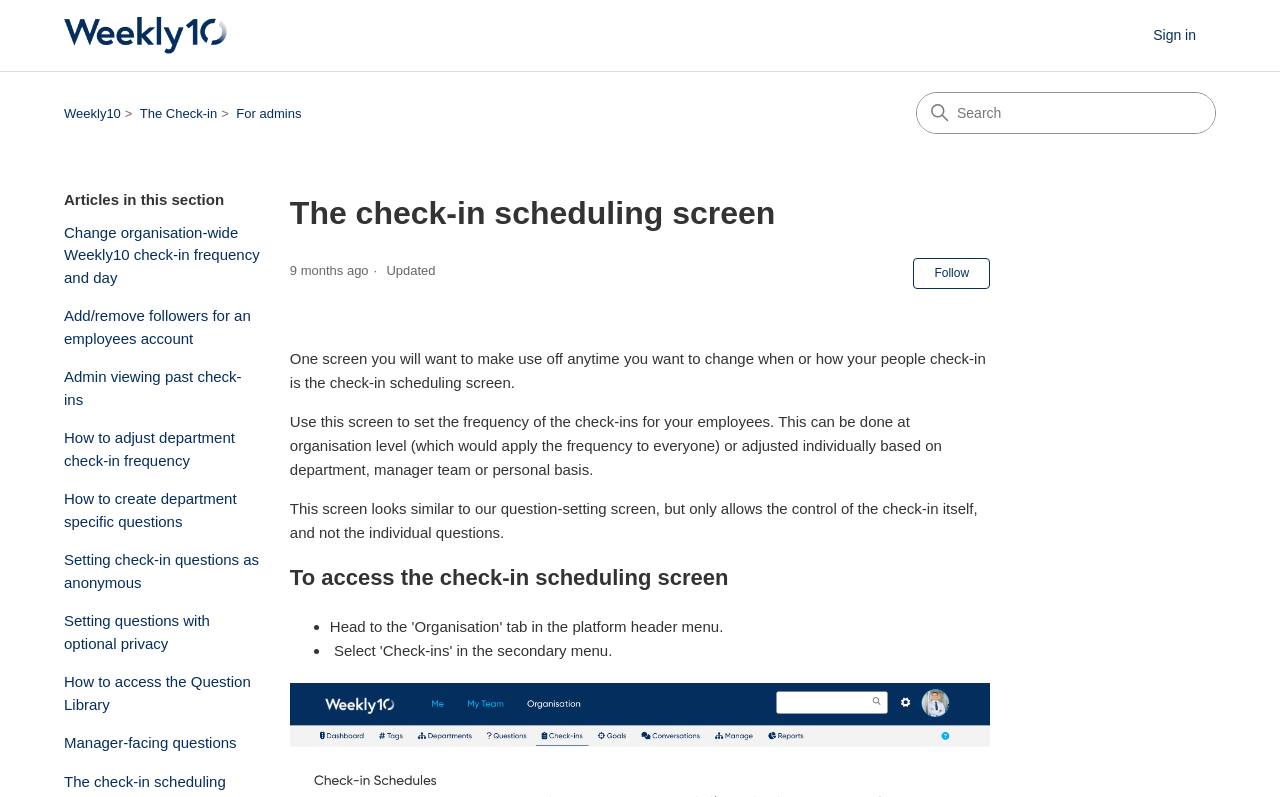Where can the check-in scheduling screen be accessed from?
Examine the webpage screenshot and provide an in-depth answer to the question.

The check-in scheduling screen can be accessed from various places, as indicated by the list markers, but the exact locations are not specified on the current webpage.